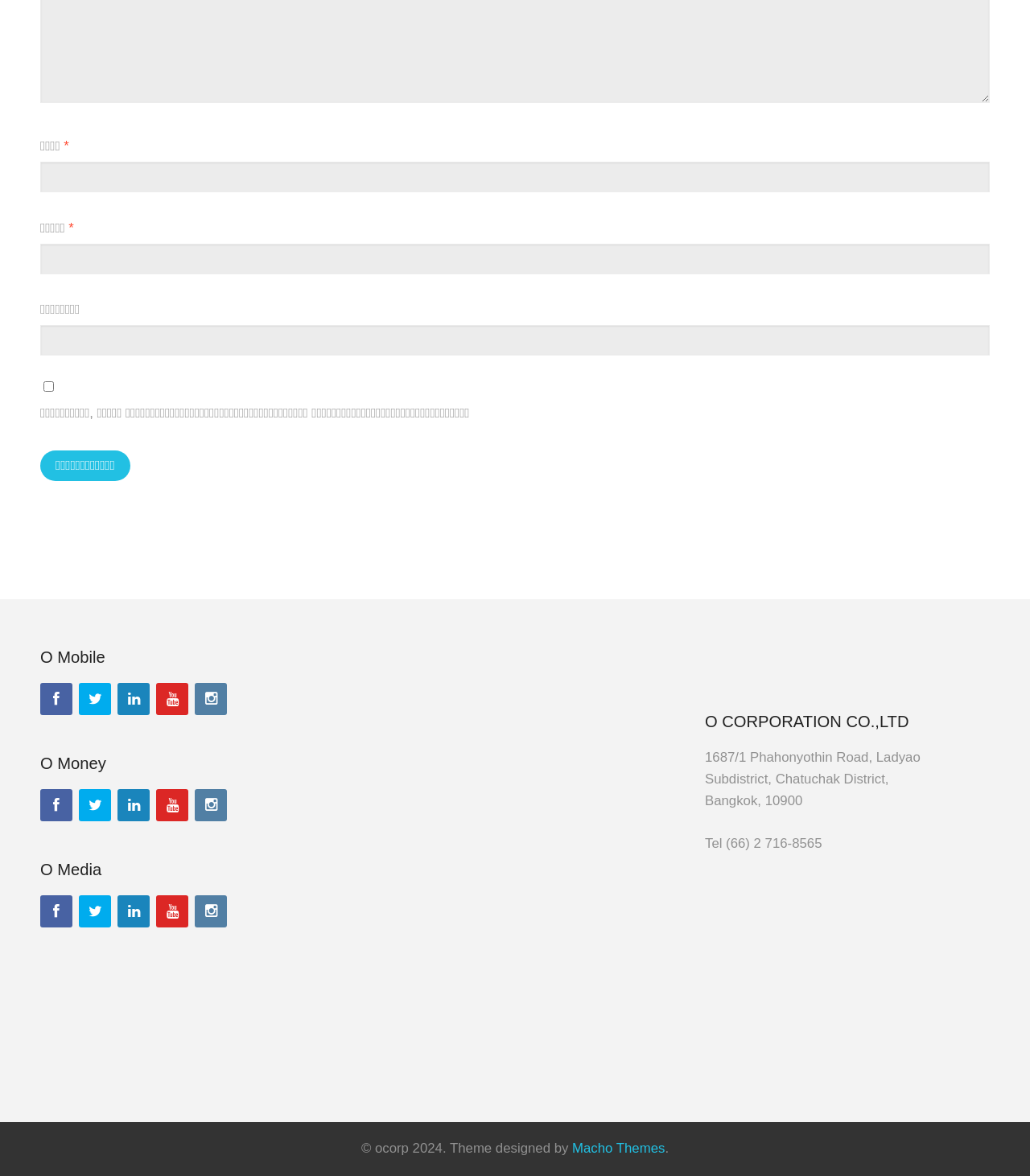What is the required information to leave a comment?
Use the screenshot to answer the question with a single word or phrase.

Name and email